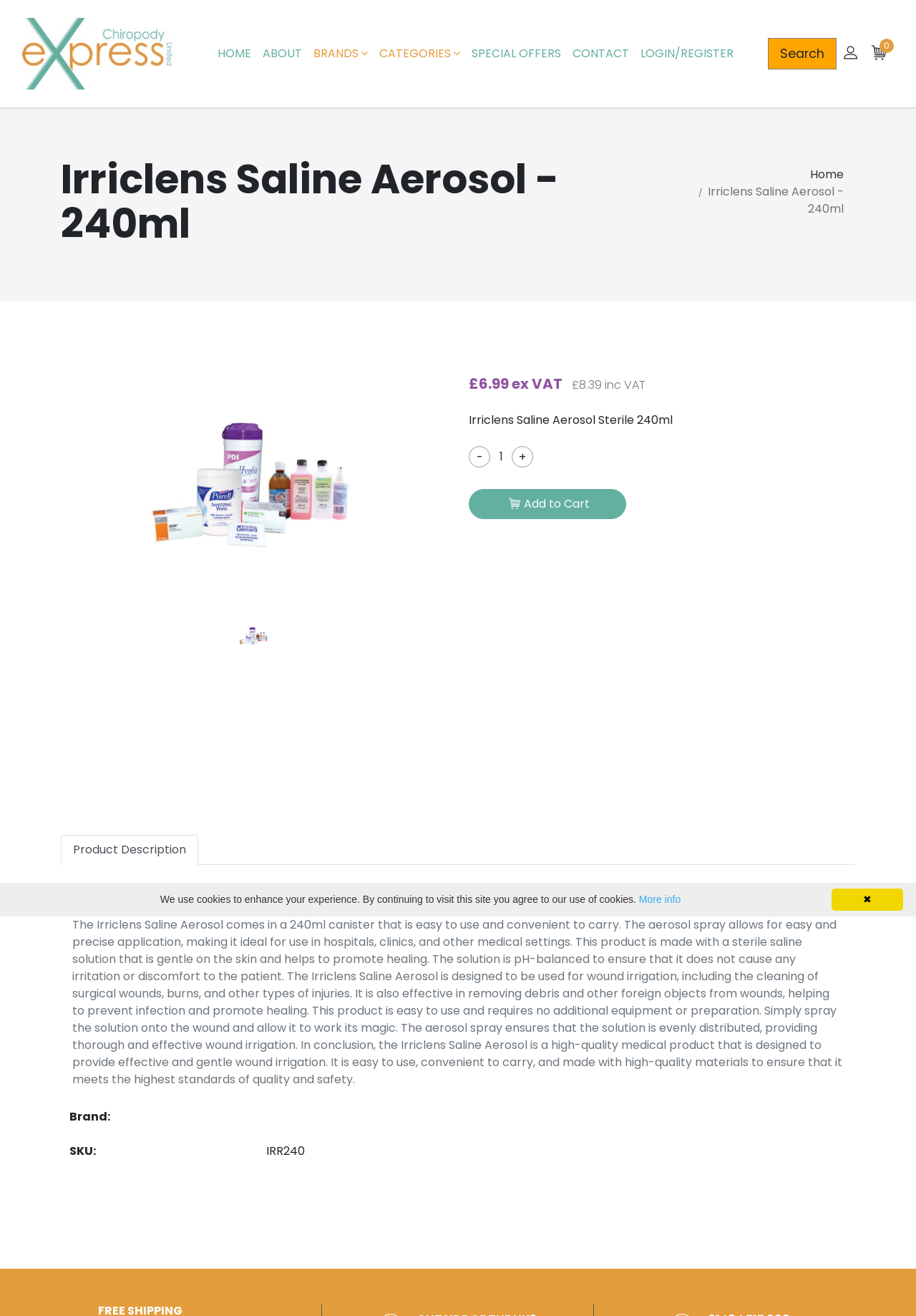Determine the bounding box coordinates of the clickable element to achieve the following action: 'View product description'. Provide the coordinates as four float values between 0 and 1, formatted as [left, top, right, bottom].

[0.066, 0.634, 0.216, 0.657]